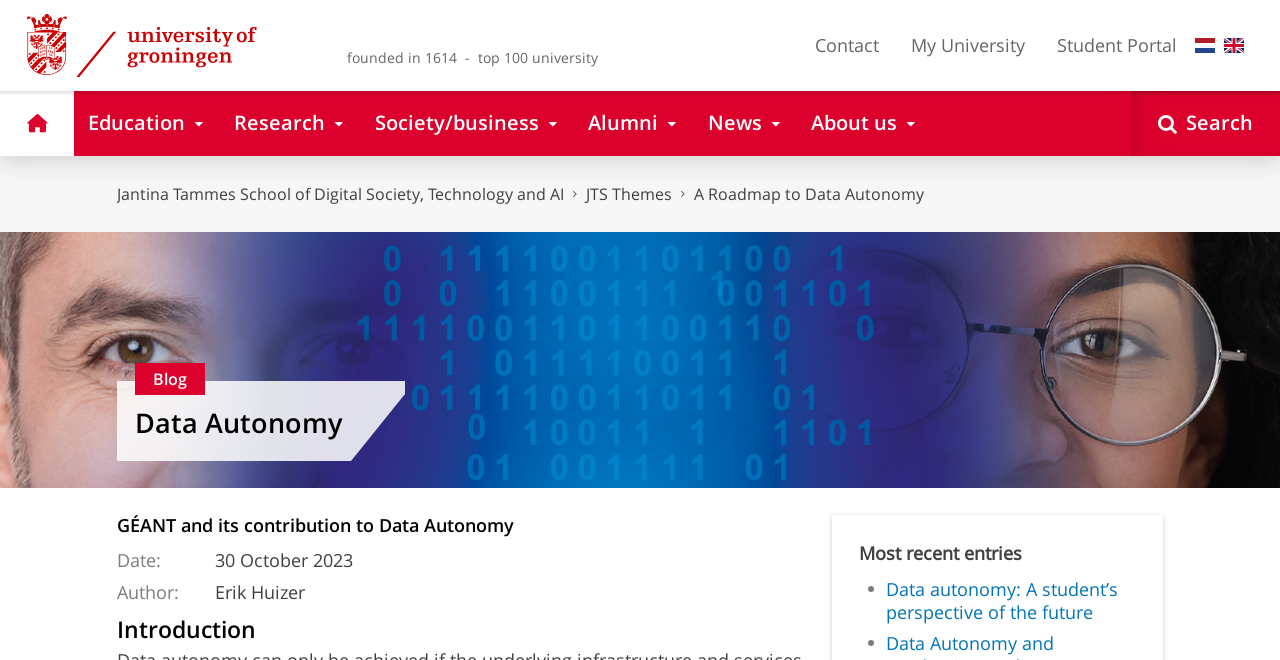Please determine the bounding box coordinates of the element's region to click for the following instruction: "check the latest blog entry".

[0.692, 0.875, 0.874, 0.945]